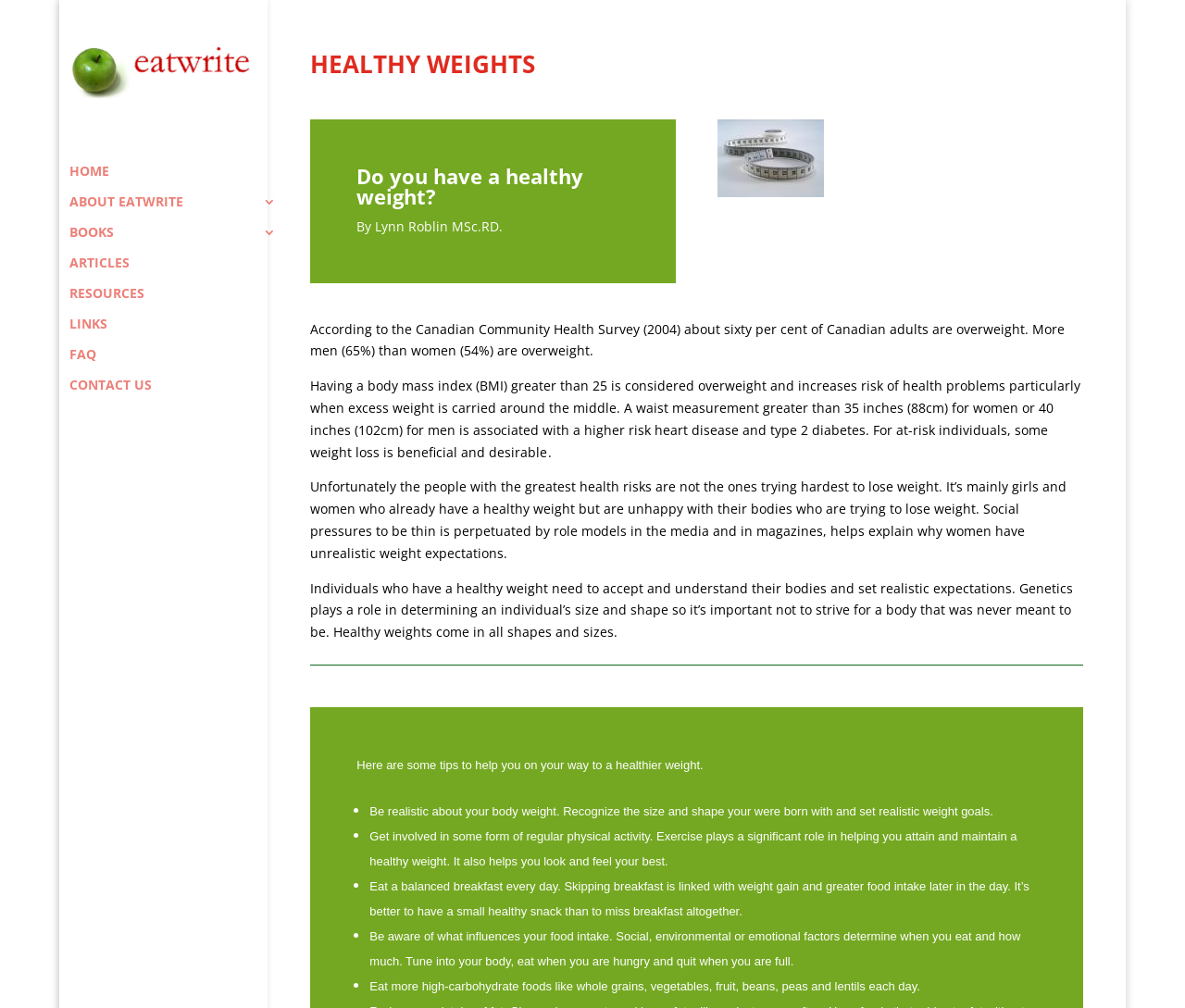What is the associated risk with a waist measurement greater than 35 inches for women?
Using the image provided, answer with just one word or phrase.

heart disease and type 2 diabetes